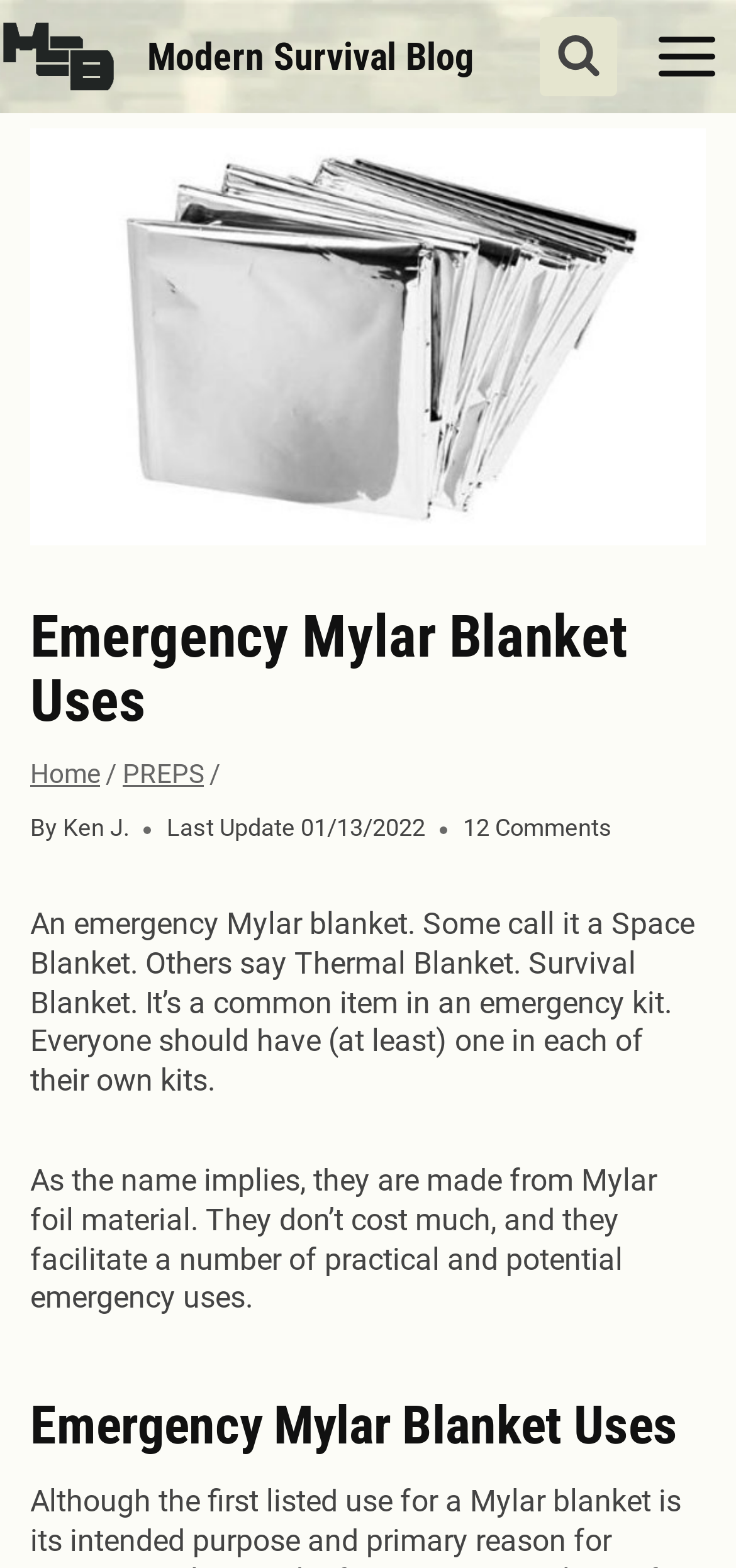Extract the primary headline from the webpage and present its text.

Emergency Mylar Blanket Uses